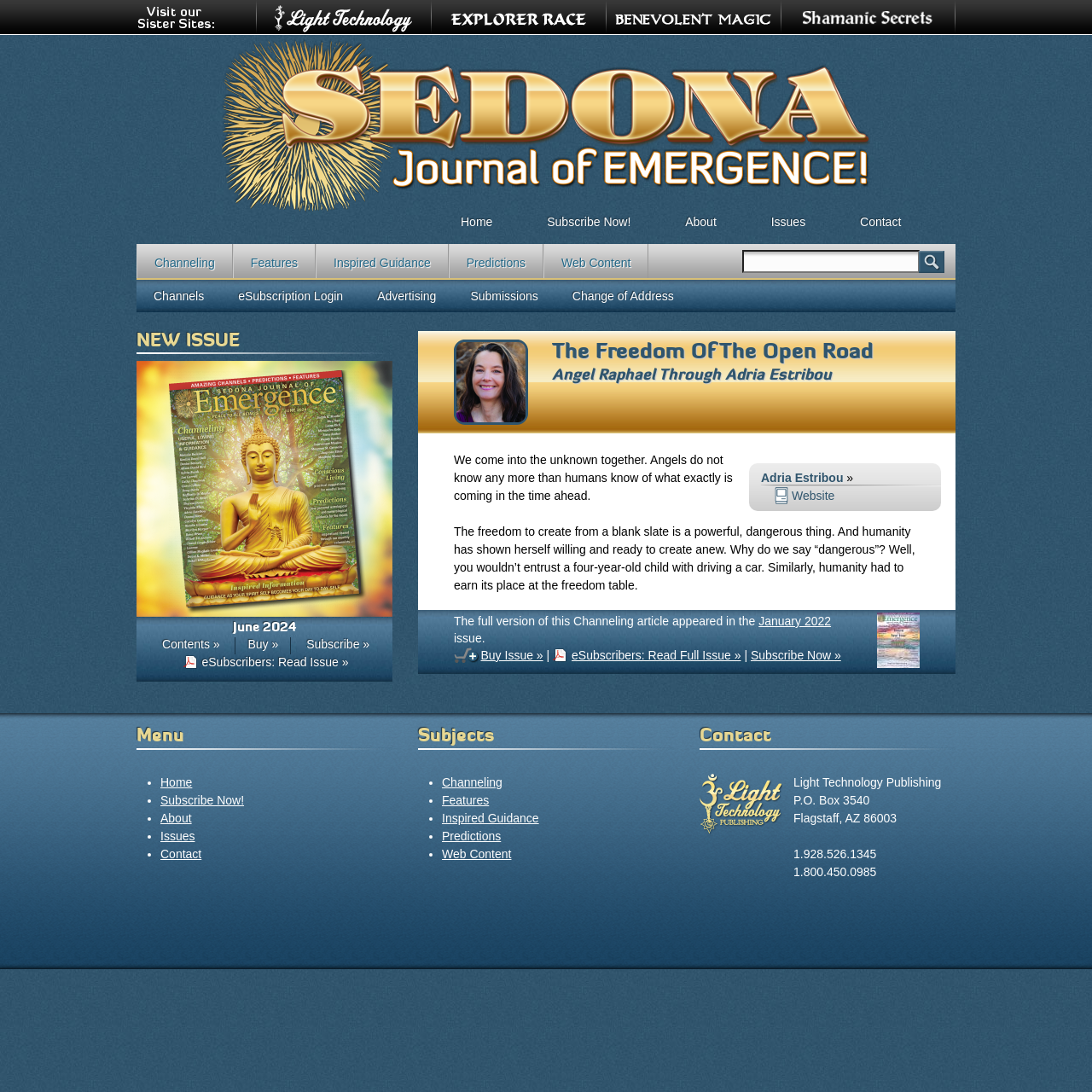Respond to the following query with just one word or a short phrase: 
What is the topic of the article?

Channeling